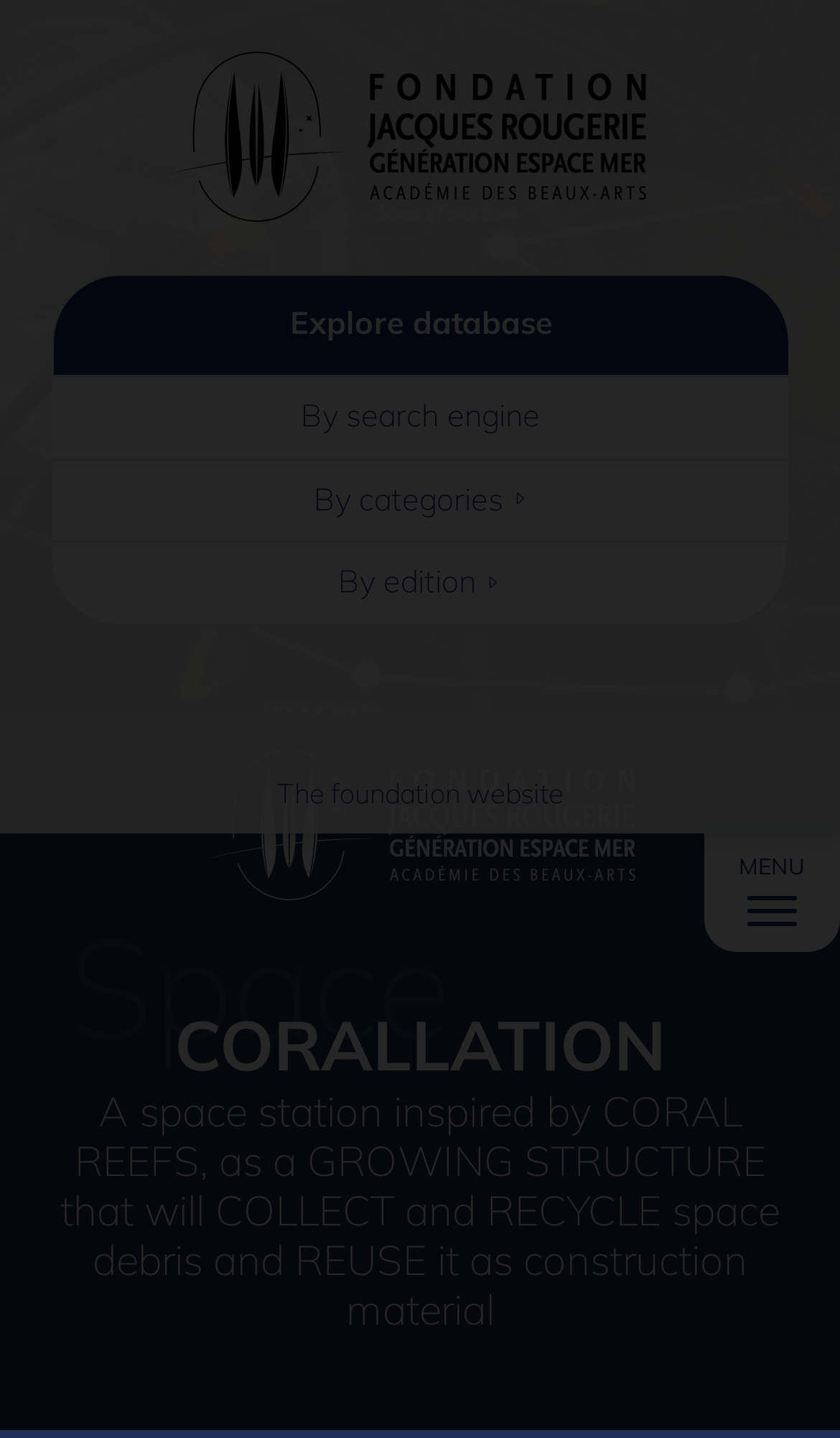How many links are there to access the database?
Refer to the image and provide a concise answer in one word or phrase.

Two